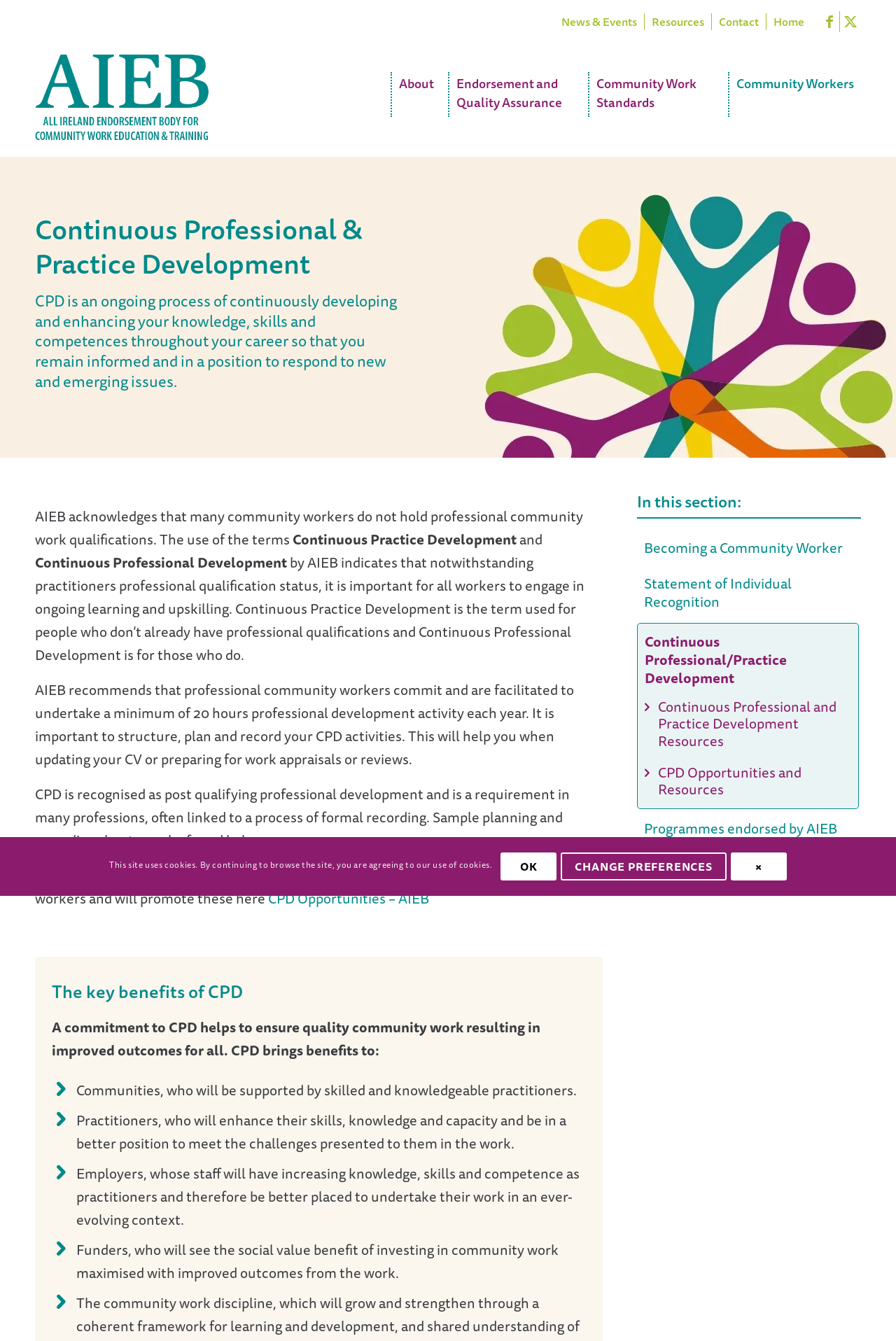How many hours of CPD activity is recommended per year?
Using the image as a reference, answer with just one word or a short phrase.

20 hours